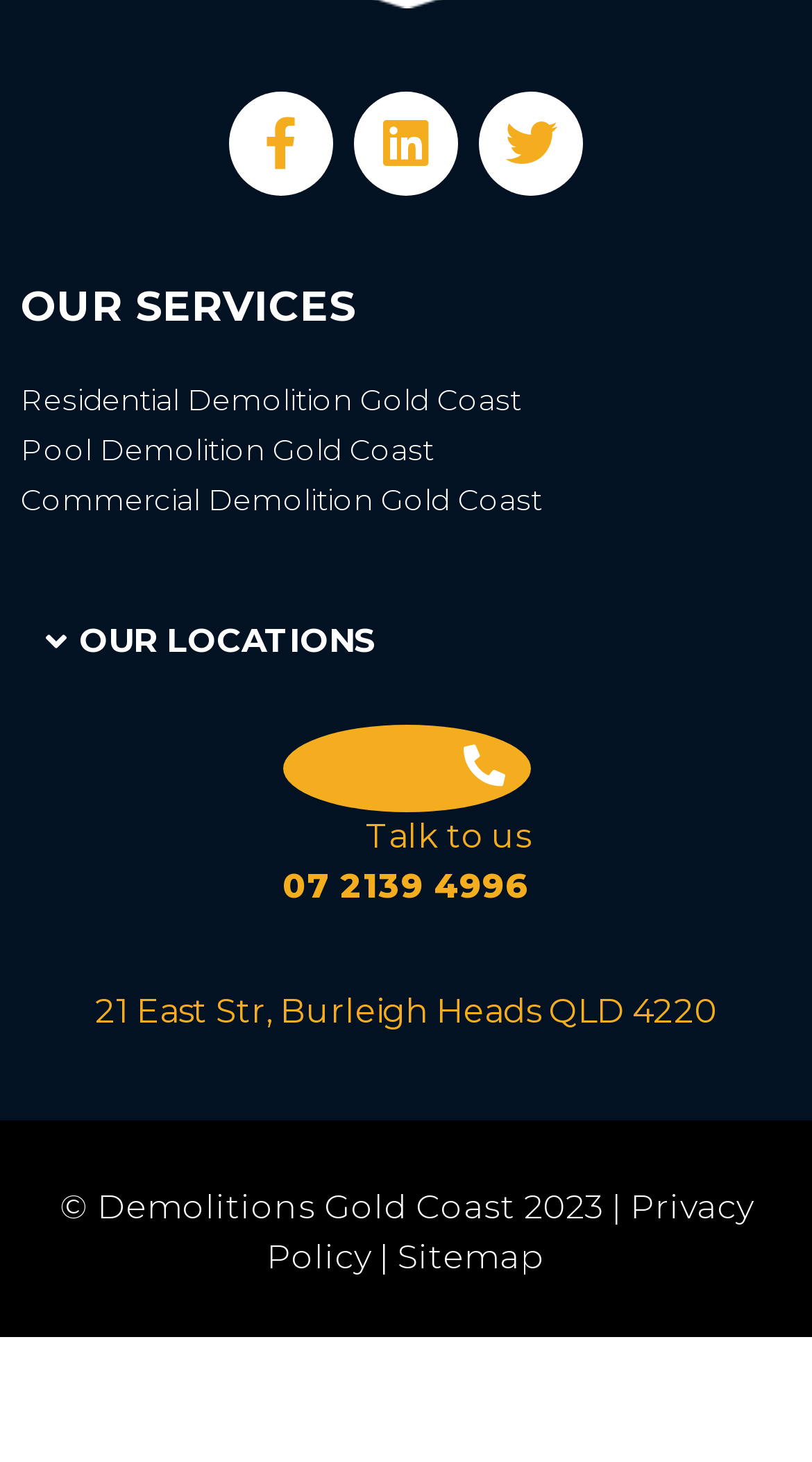Identify the bounding box coordinates of the clickable region to carry out the given instruction: "Call 07 2139 4996".

[0.347, 0.592, 0.653, 0.619]